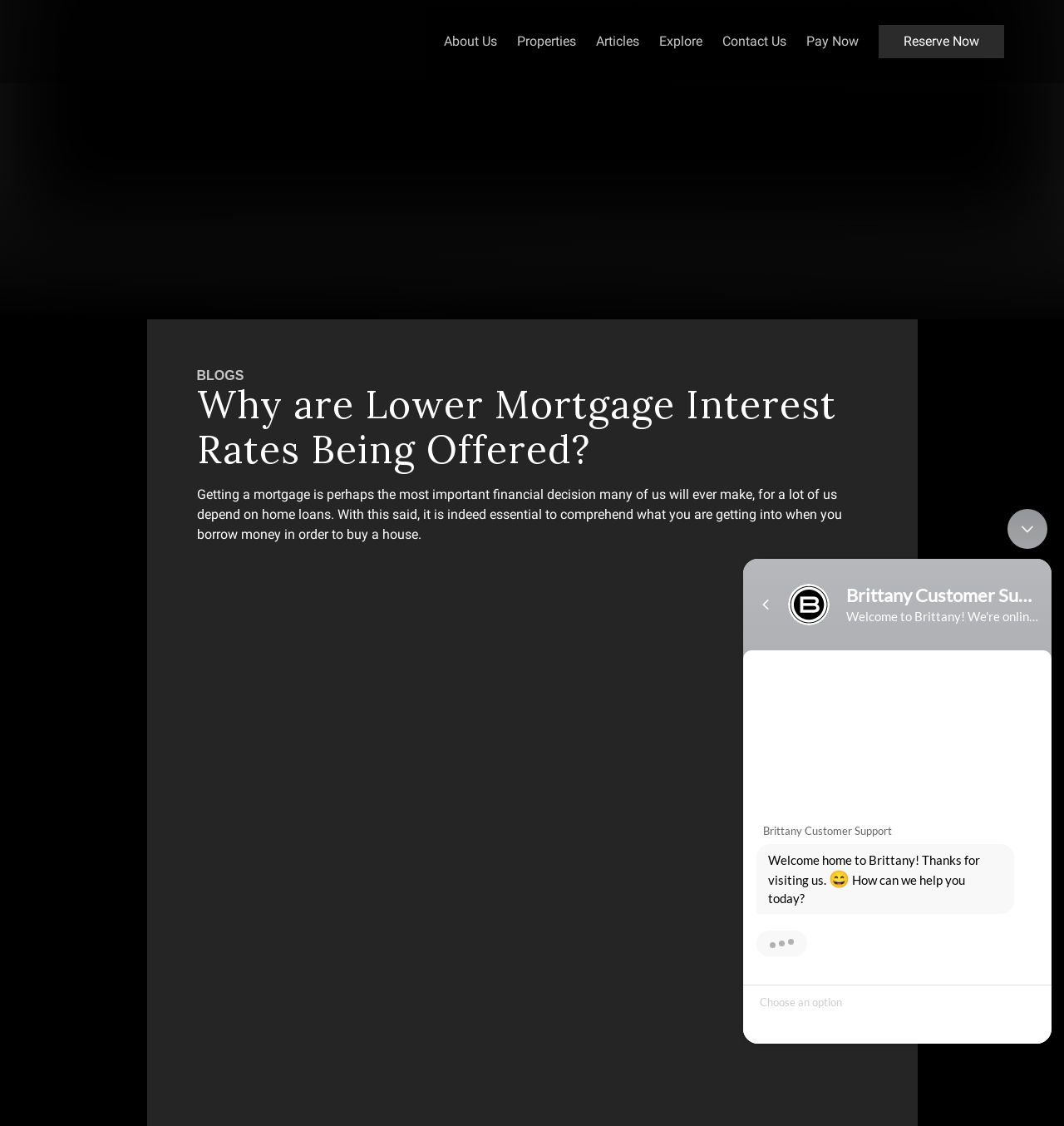Please identify the bounding box coordinates of the element's region that should be clicked to execute the following instruction: "Click the Reserve Now button". The bounding box coordinates must be four float numbers between 0 and 1, i.e., [left, top, right, bottom].

[0.826, 0.022, 0.944, 0.052]